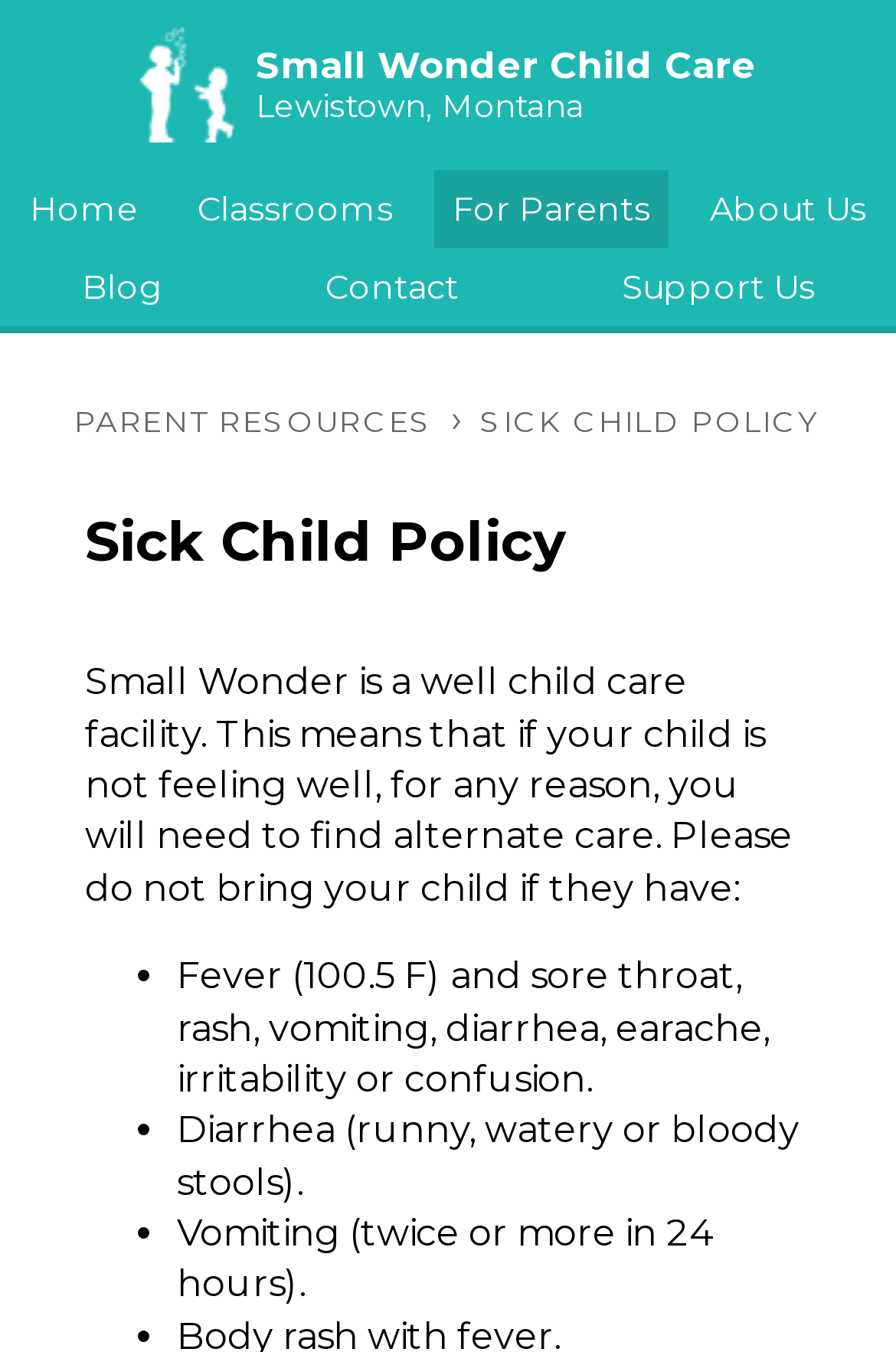Look at the image and write a detailed answer to the question: 
What is the last item on the list of symptoms that would prevent a child from attending the facility?

The webpage lists several symptoms that would prevent a child from attending the facility, and the last item on the list is vomiting. This can be found in the section of the webpage that outlines the sick child policy, where it states that children who have vomited twice or more in 24 hours should not attend.